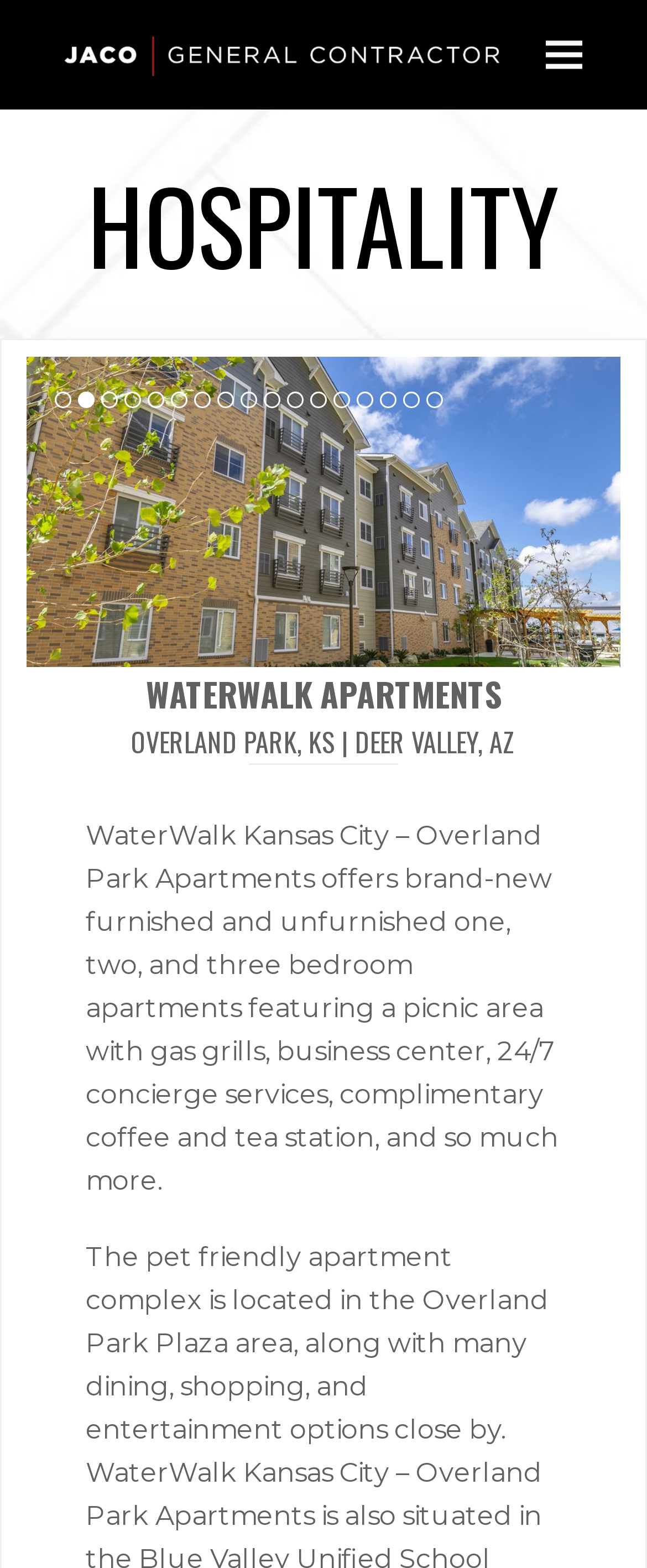Using the given element description, provide the bounding box coordinates (top-left x, top-left y, bottom-right x, bottom-right y) for the corresponding UI element in the screenshot: alt="Jaco General Contractor"

[0.1, 0.024, 0.772, 0.044]